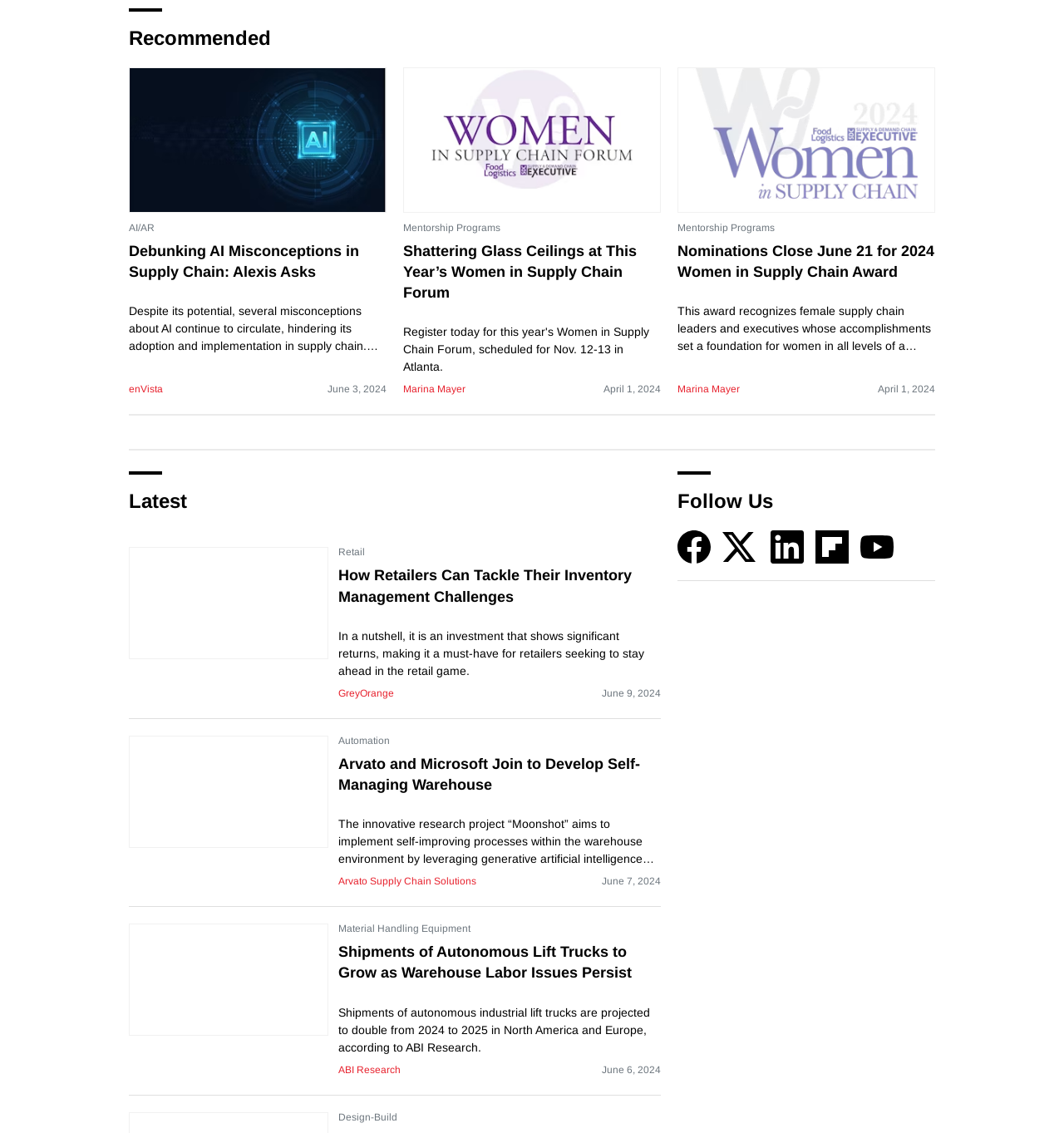Determine the bounding box coordinates of the clickable element to complete this instruction: "Toggle Table of Content". Provide the coordinates in the format of four float numbers between 0 and 1, [left, top, right, bottom].

None